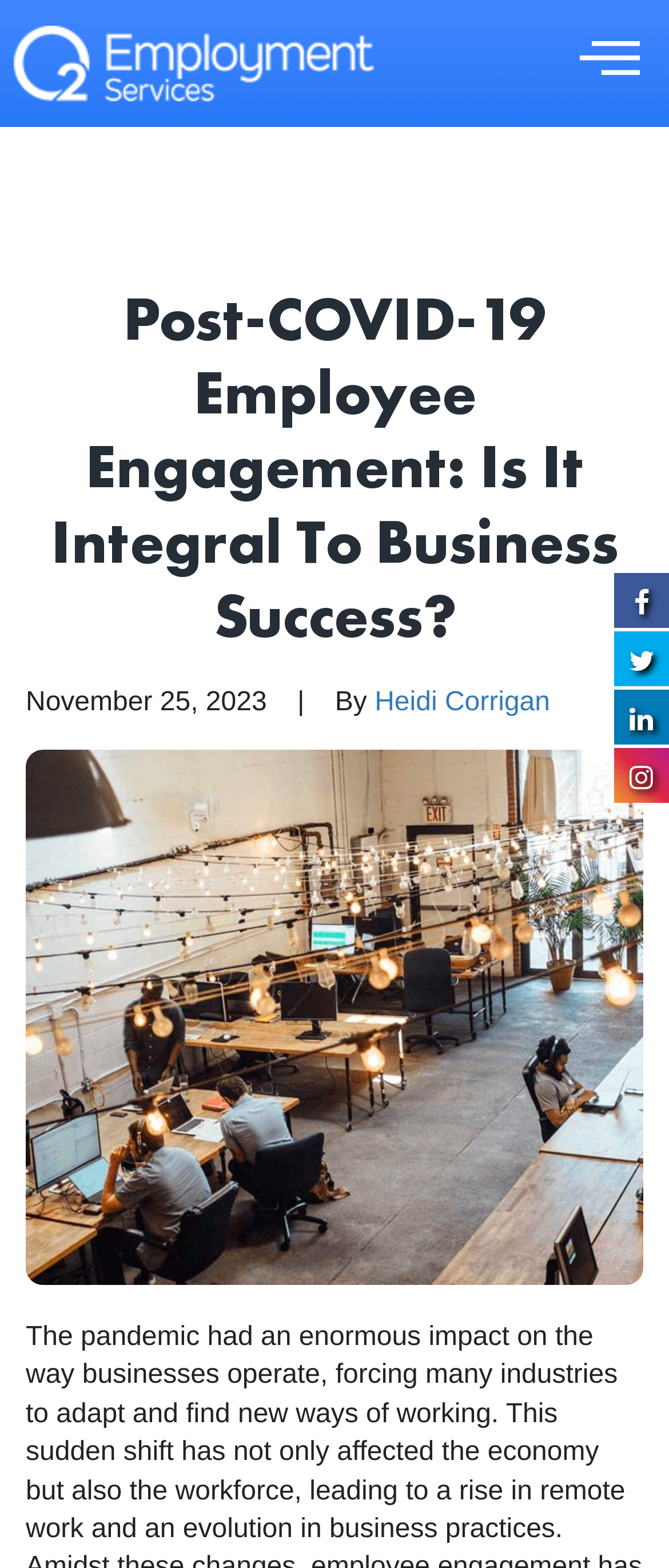Given the element description, predict the bounding box coordinates in the format (top-left x, top-left y, bottom-right x, bottom-right y). Make sure all values are between 0 and 1. Here is the element description: Heidi Corrigan

[0.56, 0.439, 0.822, 0.457]